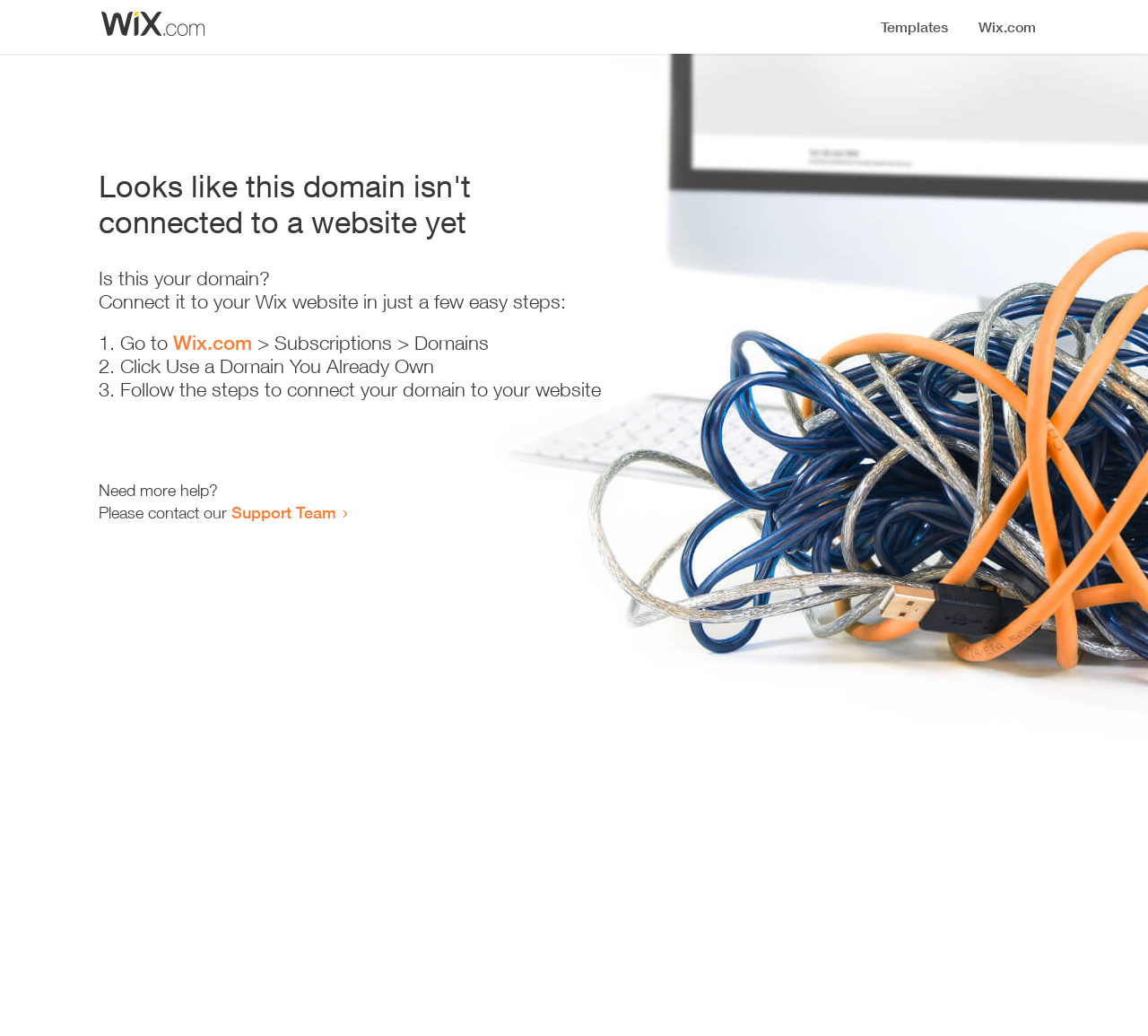Identify the bounding box for the described UI element: "Support Team".

[0.202, 0.485, 0.293, 0.504]